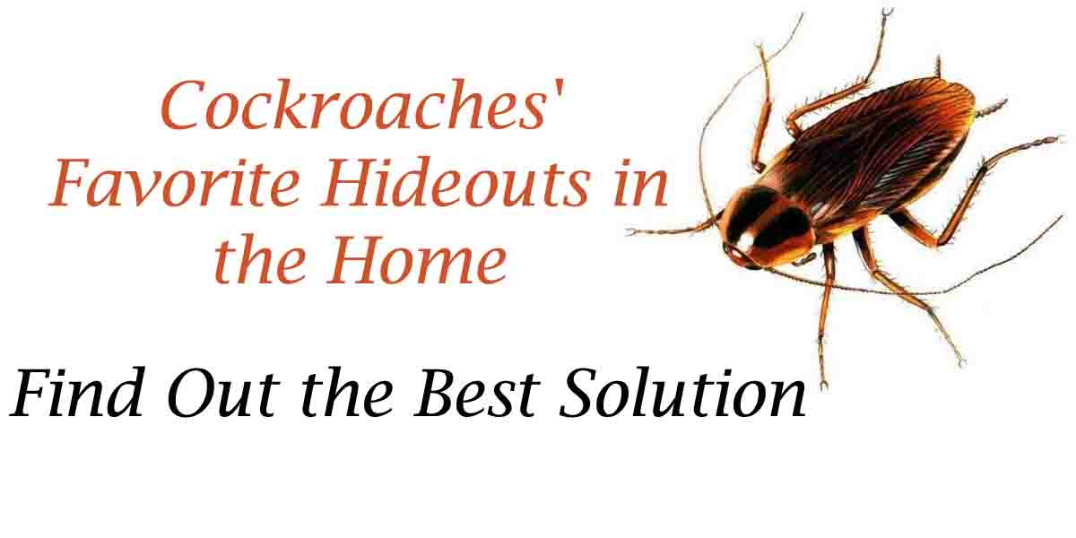Please use the details from the image to answer the following question comprehensively:
What is the graphic element in the image?

The graphic element in the image is a detailed illustration of a cockroach, which adds a visual representation to the topic and emphasizes the importance of the subject.